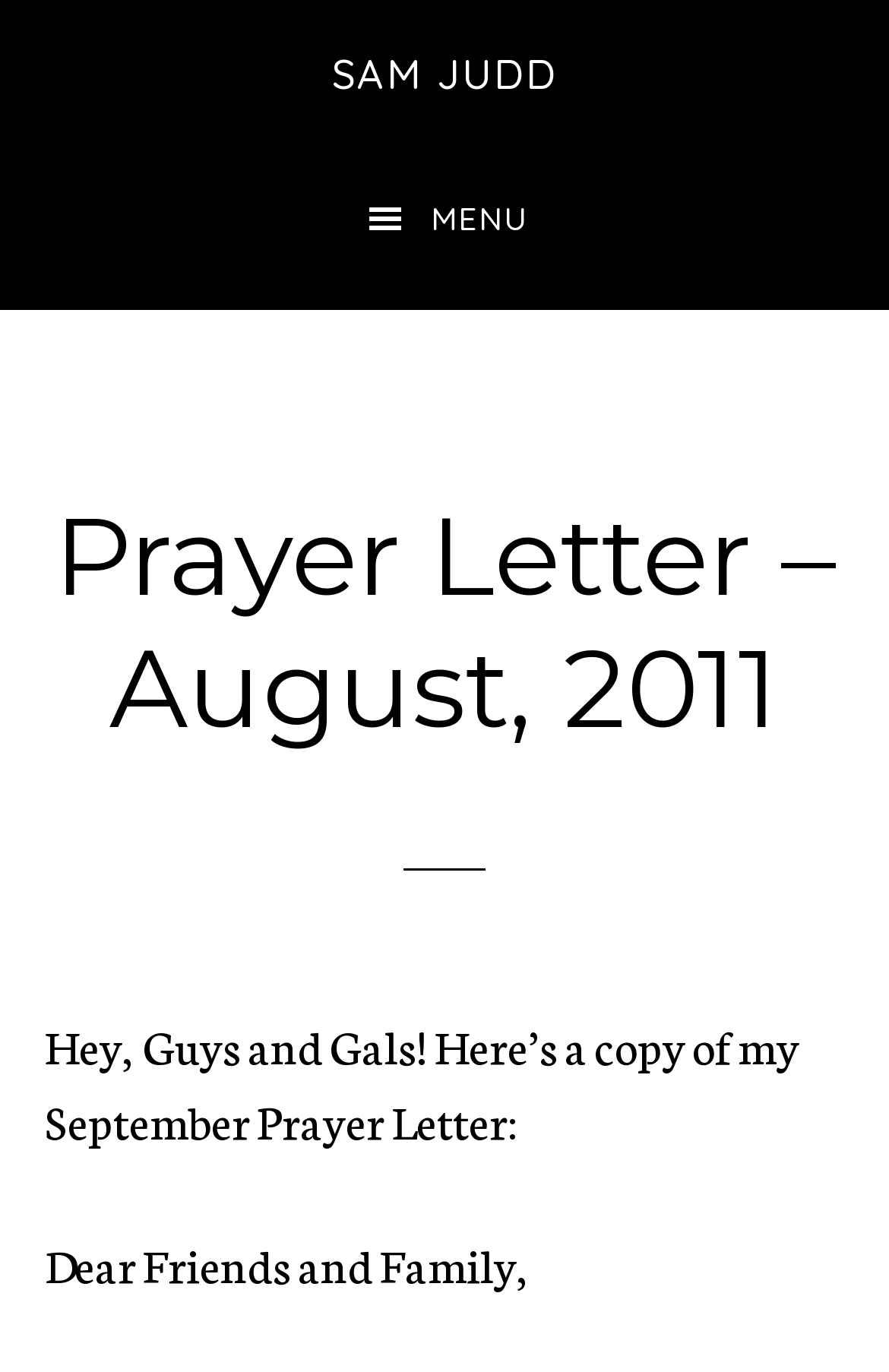Illustrate the webpage with a detailed description.

The webpage is a personal prayer letter from Sam Judd, dated August 2011. At the top left corner, there are two links, "Skip to main content" and "Skip to footer", which are likely navigation aids for accessibility. 

Below these links, the name "SAM JUDD" is prominently displayed, taking up a significant portion of the top section of the page. 

To the right of the name, there is a menu button with an icon, which is not currently expanded. 

Below the menu button, the title "Prayer Letter – August, 2011" is displayed as a heading, taking up a significant portion of the page width. 

The main content of the page starts with a casual greeting, "Hey, Guys and Gals! Here’s a copy of my September Prayer Letter:", followed by a formal salutation, "Dear Friends and Family,".